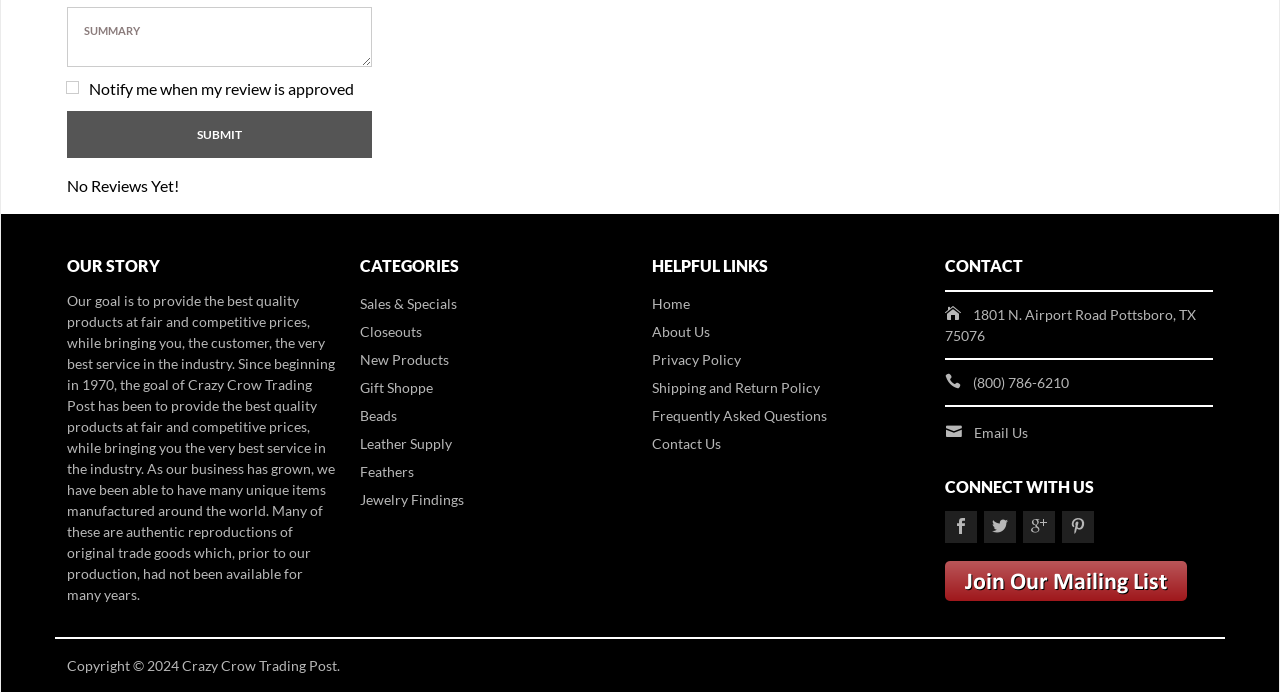What is the goal of Crazy Crow Trading Post?
Using the image, give a concise answer in the form of a single word or short phrase.

Provide best quality products